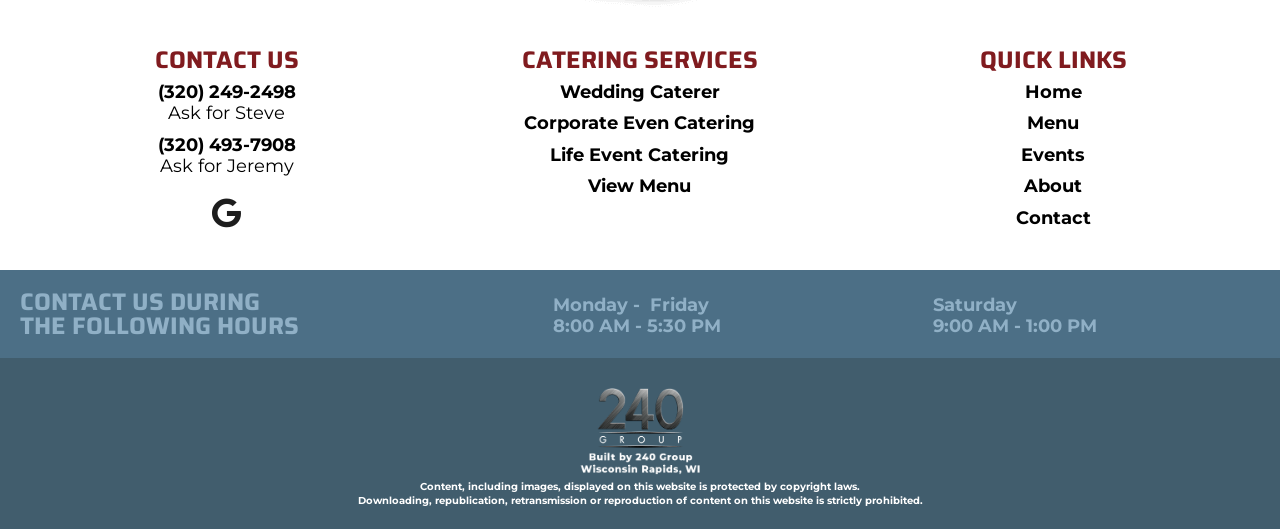Identify the bounding box coordinates necessary to click and complete the given instruction: "Go to the 'Home' page".

[0.801, 0.153, 0.845, 0.194]